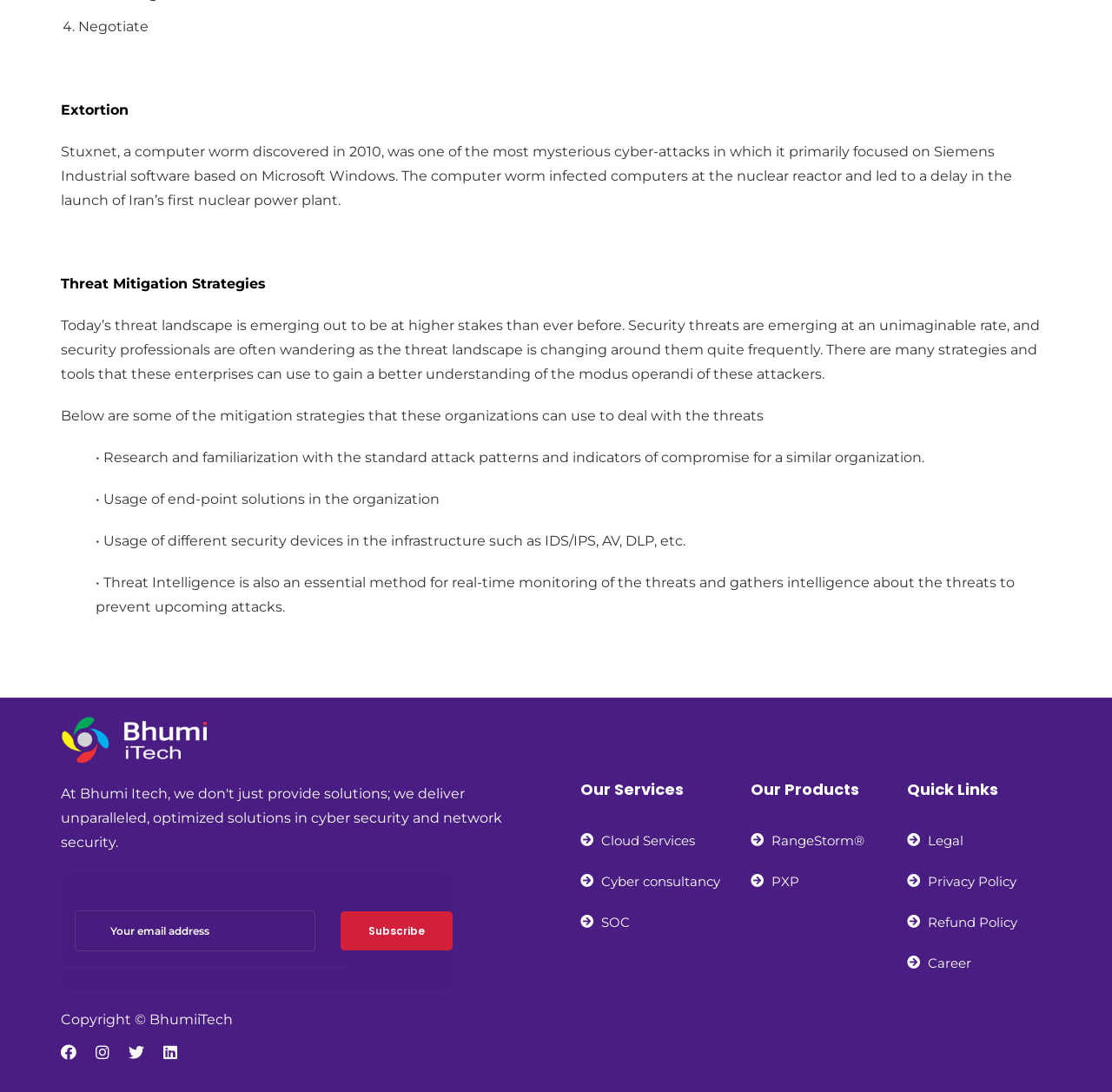What is the company name mentioned on the webpage?
Please answer the question with a single word or phrase, referencing the image.

BhumiiTech PVT LTD